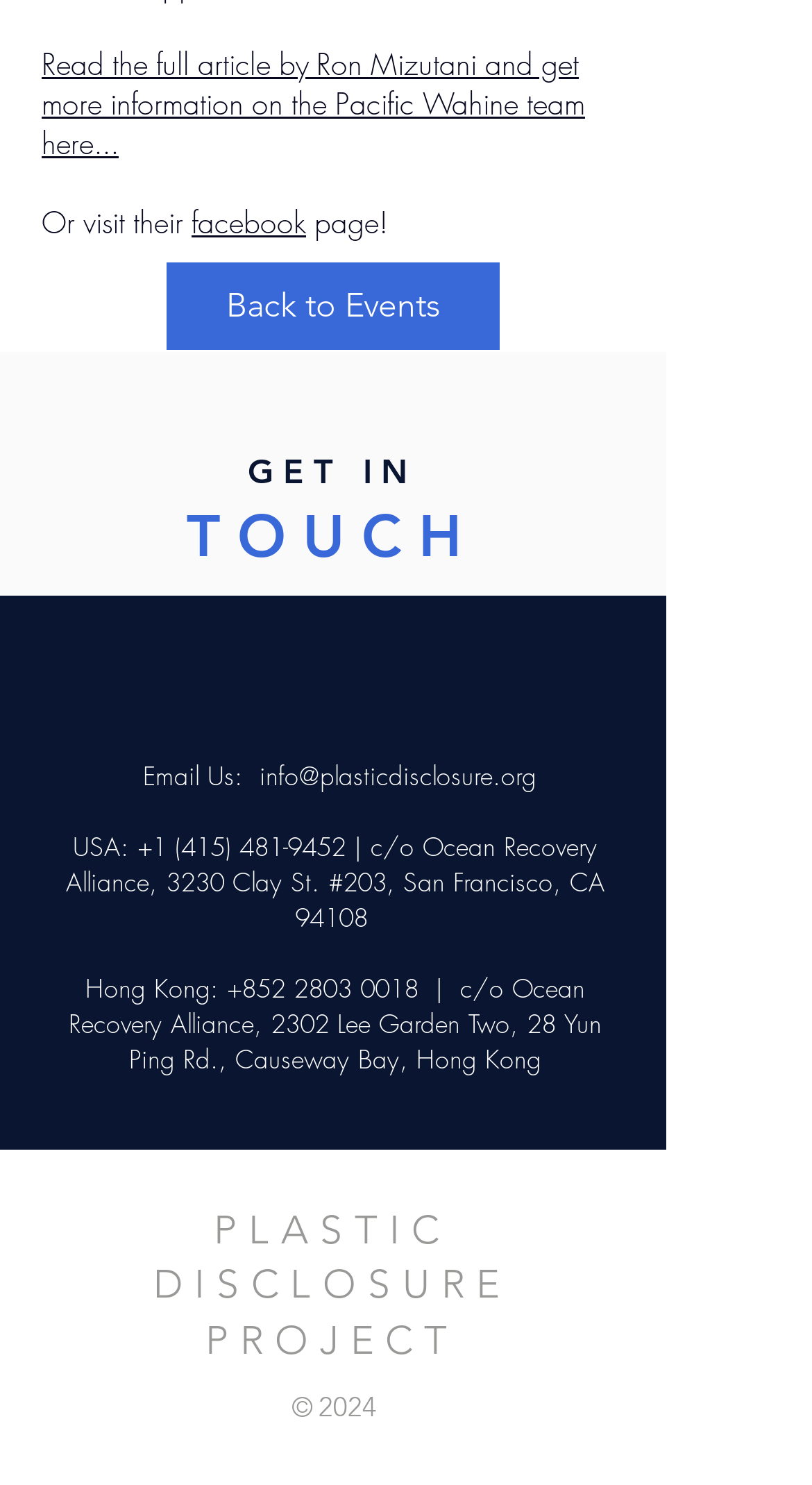Given the element description "info@plasticdisclosure.org", identify the bounding box of the corresponding UI element.

[0.319, 0.51, 0.66, 0.534]